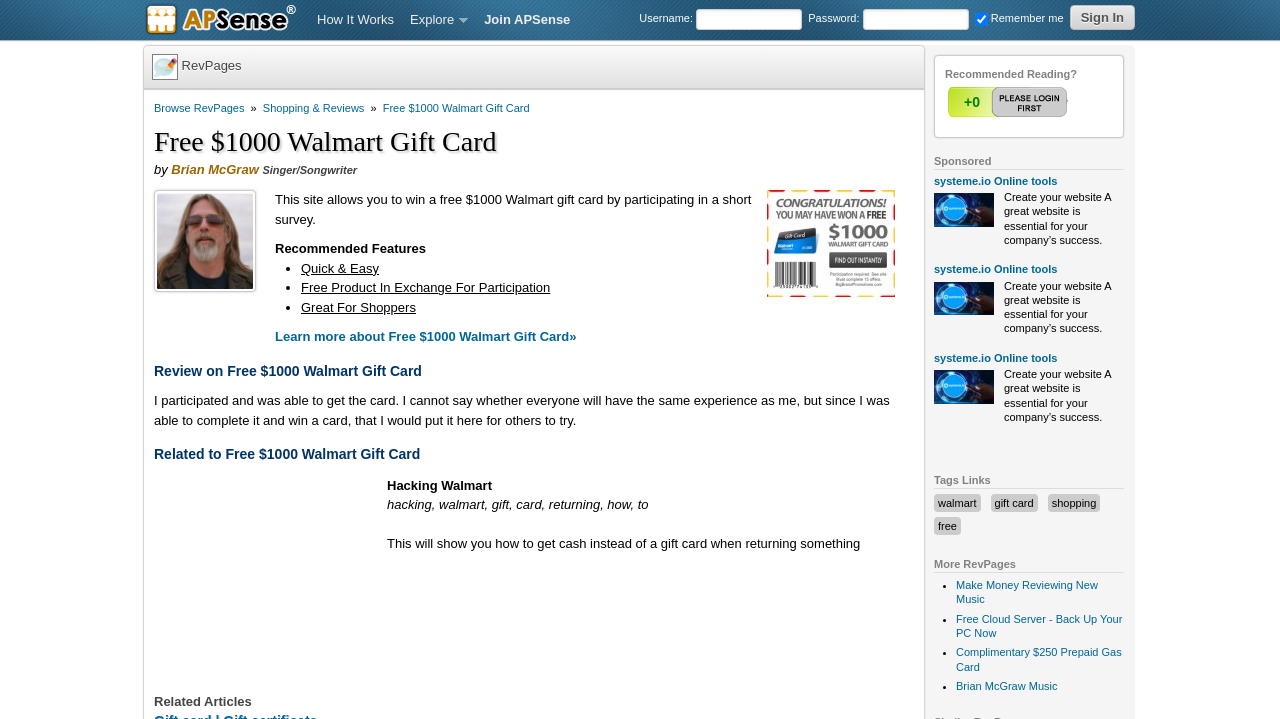Extract the main title from the webpage.

Free $1000 Walmart Gift Card